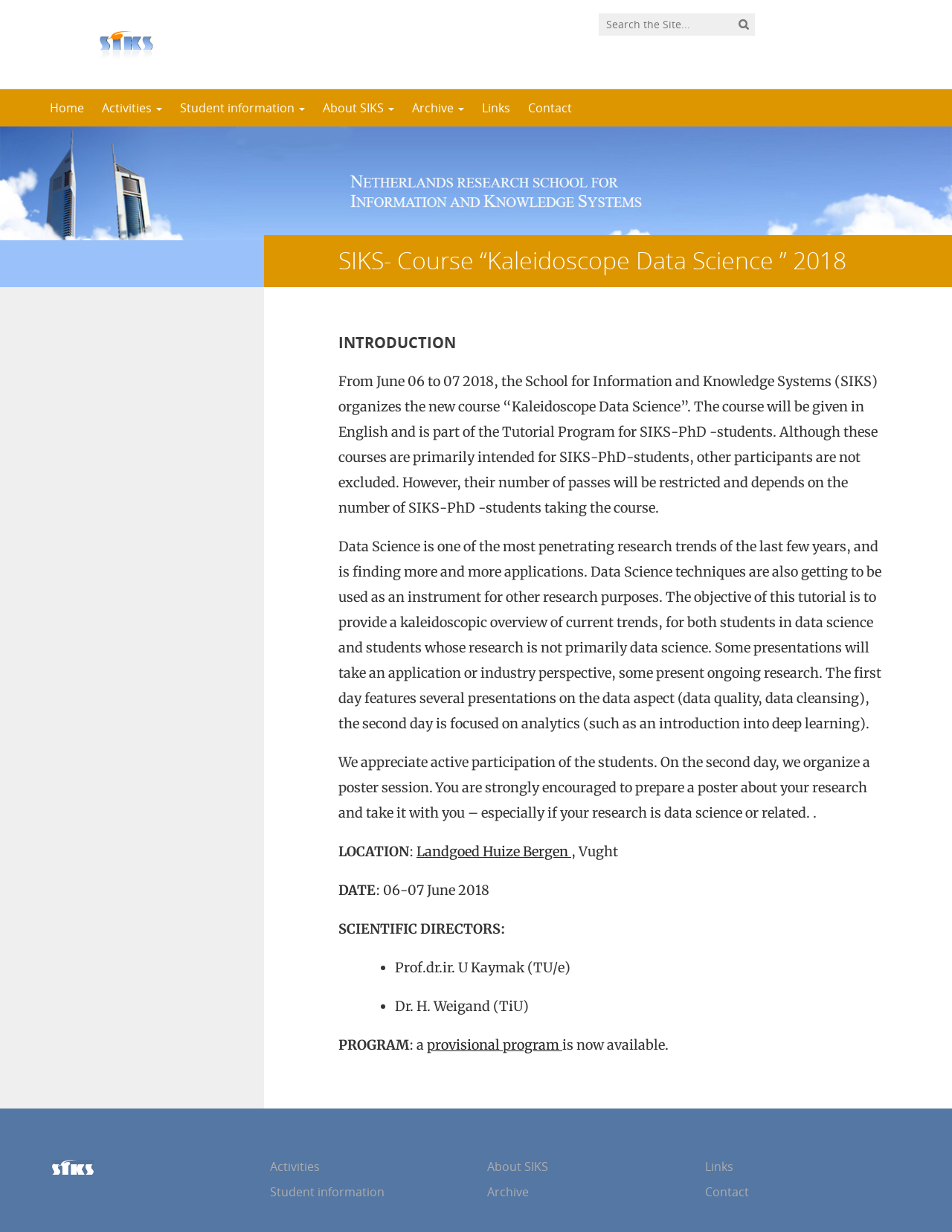Give a short answer using one word or phrase for the question:
Who are the scientific directors of the course?

Prof.dr.ir. U Kaymak and Dr. H. Weigand